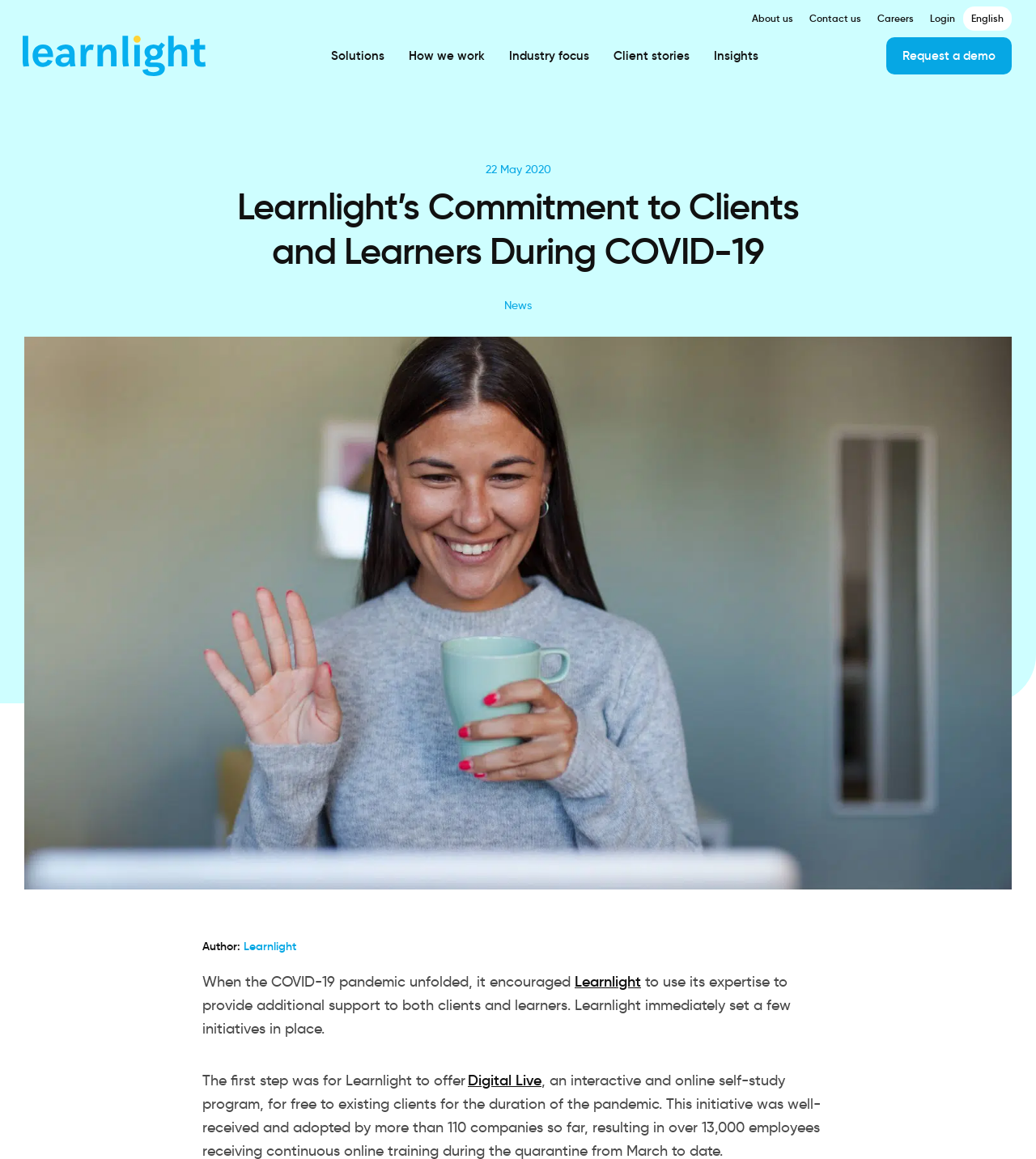Elaborate on the webpage's design and content in a detailed caption.

The webpage is about Learnlight's commitment to clients and learners during the COVID-19 pandemic. At the top, there are several links to different sections of the website, including "About us", "Contact us", "Careers", "Login", and "English". Below these links, there is a prominent link to "Solutions" and other related links such as "How we work", "Industry focus", "Client stories", and "Insights". 

On the left side, there is a link to "Request a demo". The main content of the webpage starts with a heading "Learnlight’s Commitment to Clients and Learners During COVID-19" followed by a date "22 May 2020". Below the heading, there is a section labeled "News" and an article with the title "When the COVID-19 pandemic unfolded...". The article is divided into several paragraphs, mentioning Learnlight's initiatives to support clients and learners during the pandemic, including offering Digital Live.